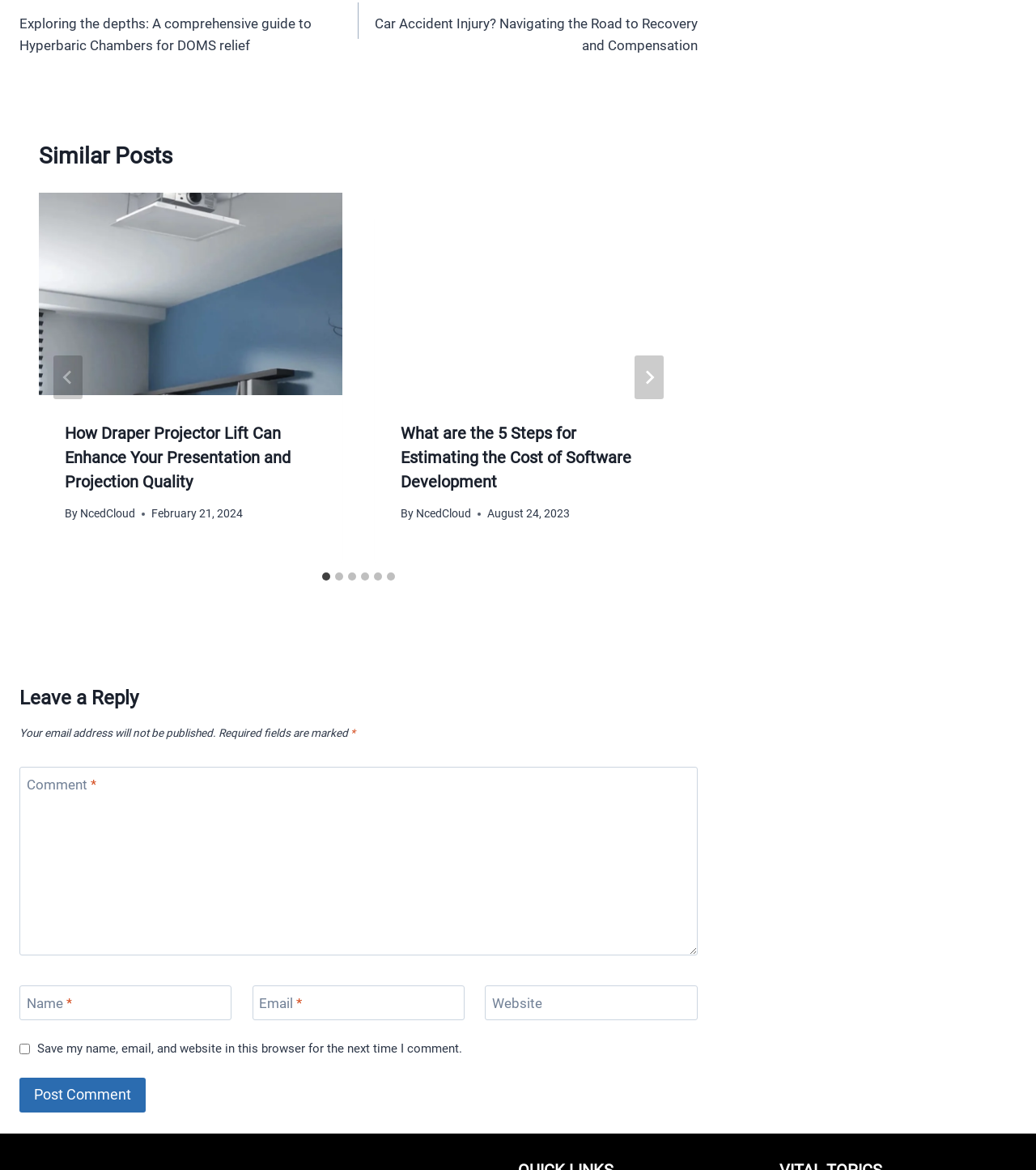Please specify the bounding box coordinates of the clickable region to carry out the following instruction: "Click the 'How Draper Projector Lift Can Enhance Your Presentation and Projection Quality' link". The coordinates should be four float numbers between 0 and 1, in the format [left, top, right, bottom].

[0.038, 0.165, 0.33, 0.338]